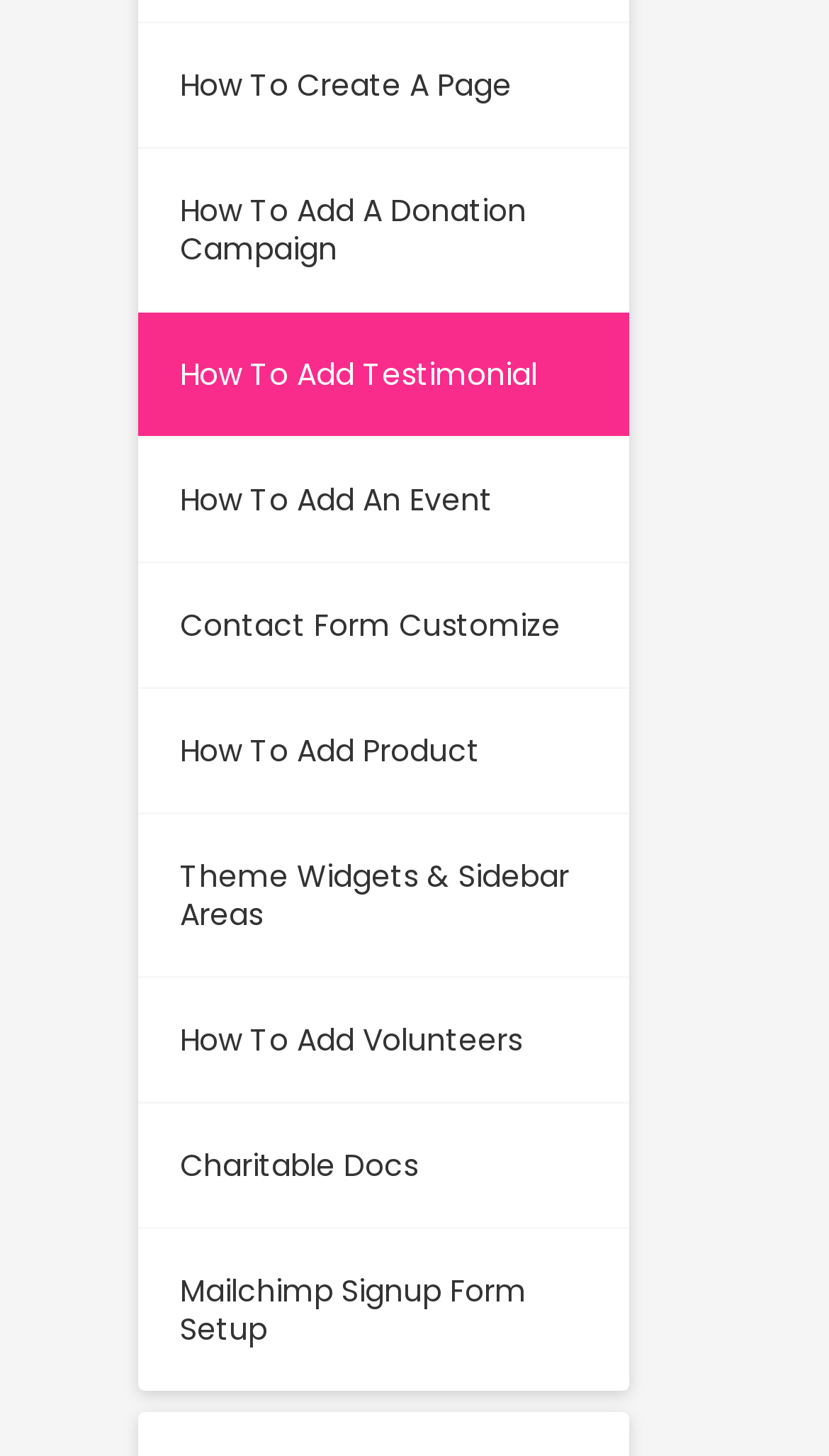Using the description "How To Add An Event", predict the bounding box of the relevant HTML element.

[0.165, 0.3, 0.758, 0.387]